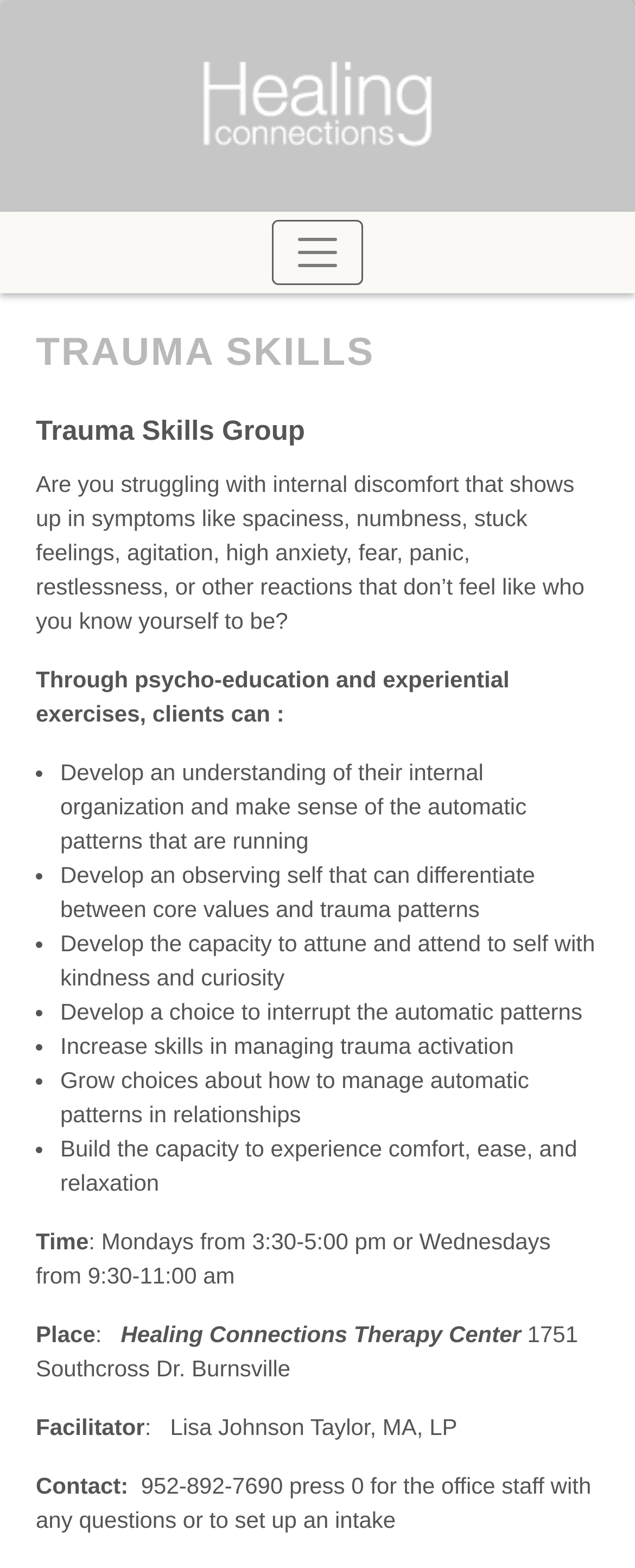Answer the question with a brief word or phrase:
What are the available time slots for the trauma skills group?

Mondays 3:30-5:00 pm or Wednesdays 9:30-11:00 am